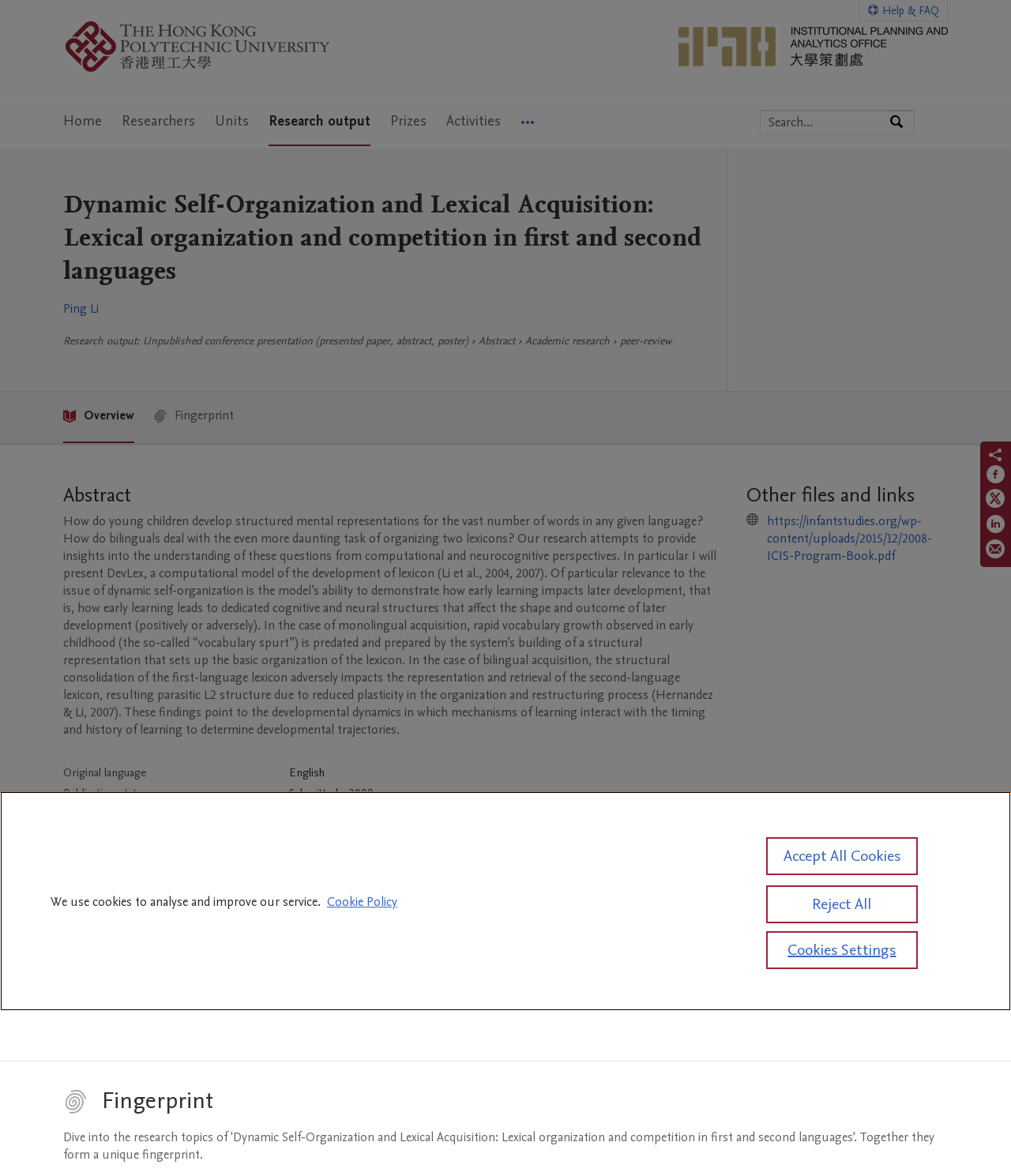Please identify the bounding box coordinates of the element's region that I should click in order to complete the following instruction: "Go to PolyU Scholars Hub Home". The bounding box coordinates consist of four float numbers between 0 and 1, i.e., [left, top, right, bottom].

[0.062, 0.018, 0.366, 0.065]